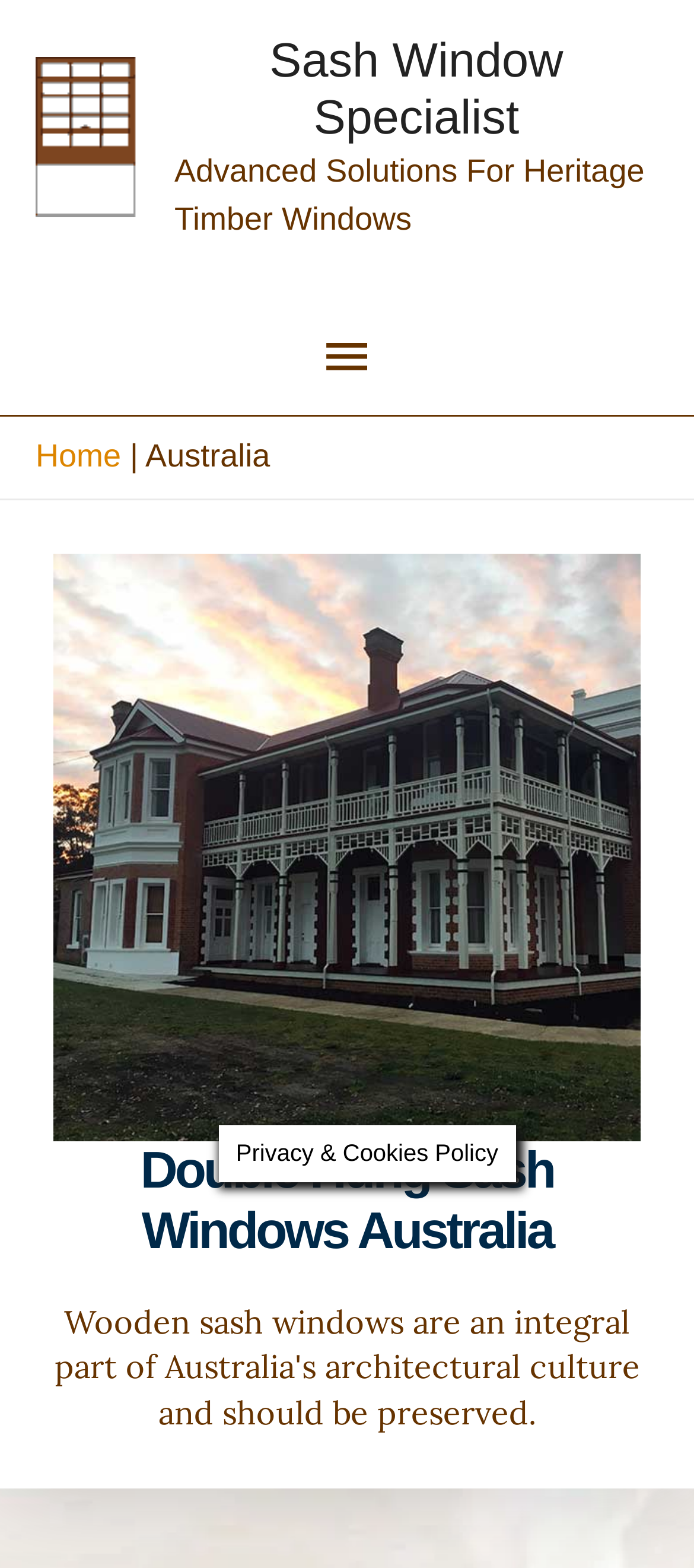Convey a detailed summary of the webpage, mentioning all key elements.

The webpage is about Sash Window Specialist Australia, a company that specializes in heritage window restoration and repair. At the top left corner, there is a logo of the company, which is an animated image. Next to the logo, there is a link to the company's name, "Sash Window Specialist". 

Below the logo and the company name, there is a tagline that reads "Advanced Solutions For Heritage Timber Windows". To the right of the tagline, there is a main menu button that, when expanded, controls the primary menu. 

On the top center of the page, there is a navigation section with breadcrumbs, which includes a link to the "Home" page and a text that reads "Australia". 

Below the navigation section, there is a large figure that takes up most of the page, featuring an image of Australian heritage timber sash windows. Above the image, there is a heading that reads "Double Hung Sash Windows Australia". 

At the bottom of the page, there is a text that reads "Privacy & Cookies Policy".